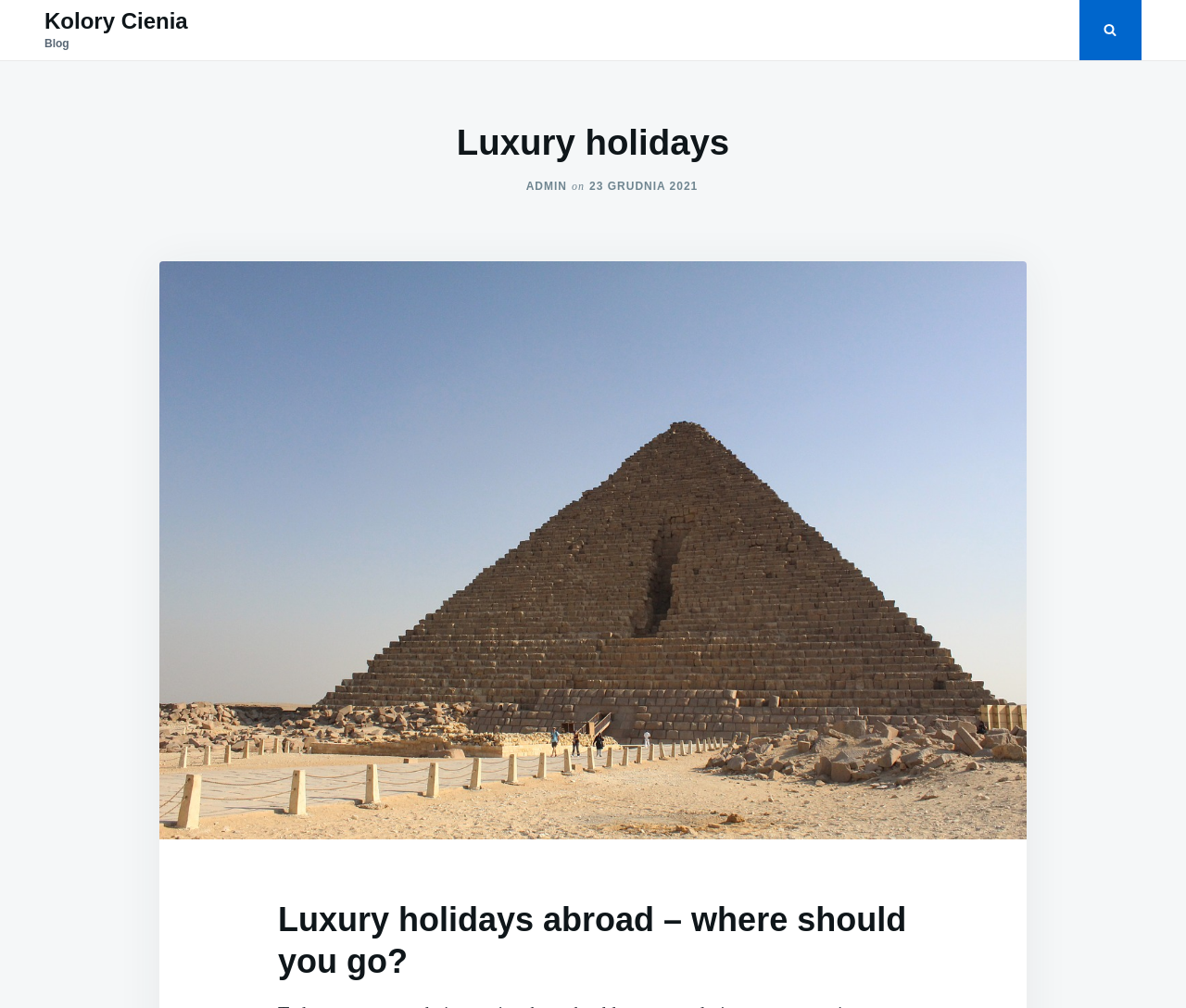Find the bounding box coordinates for the UI element that matches this description: "23 grudnia 2021".

[0.497, 0.178, 0.589, 0.191]